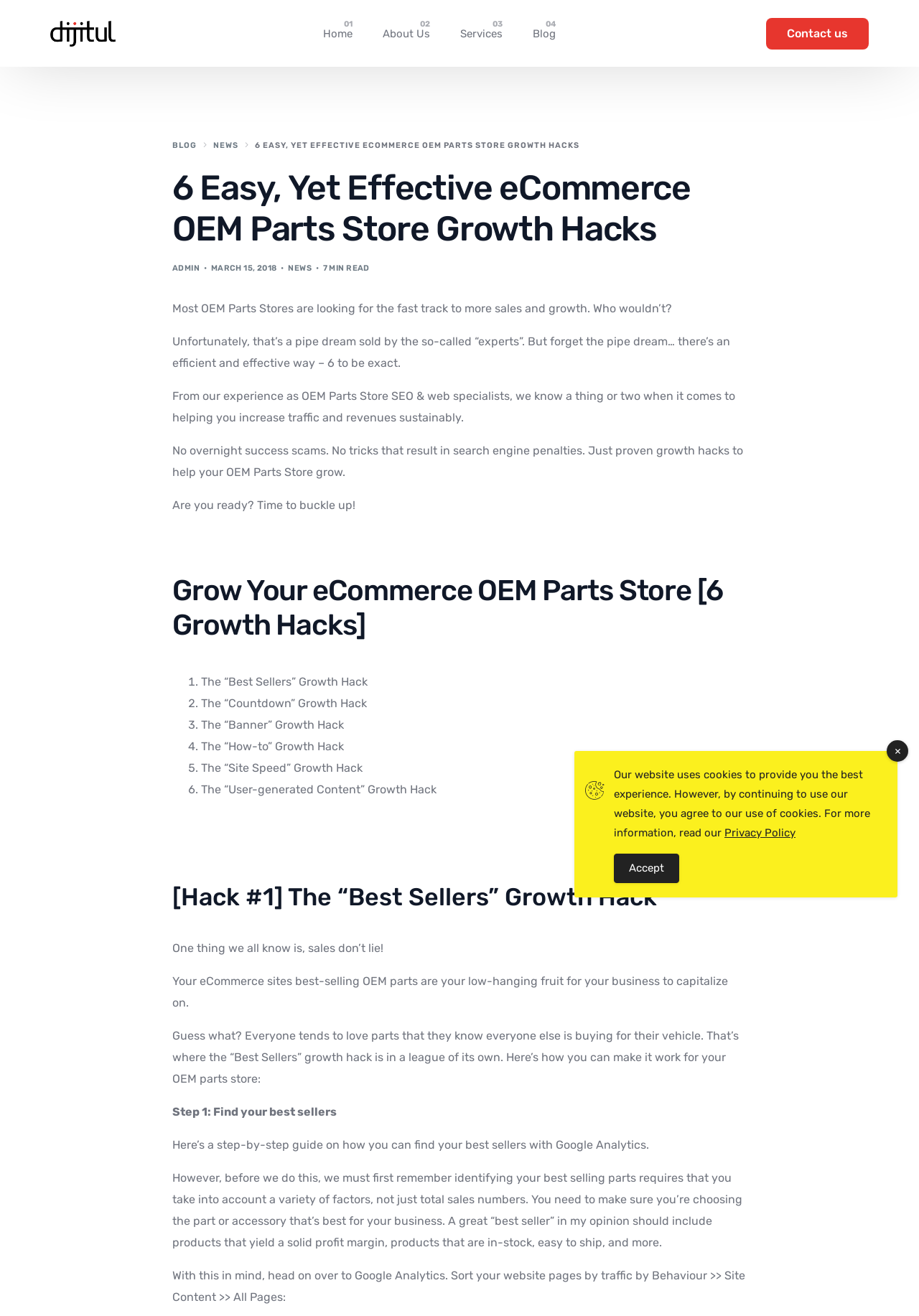How many growth hacks are mentioned in the article?
We need a detailed and meticulous answer to the question.

The article mentions six growth hacks for eCommerce OEM parts stores. These hacks are listed in a numbered format, starting from 'The “Best Sellers” Growth Hack' to 'The “User-generated Content” Growth Hack'.